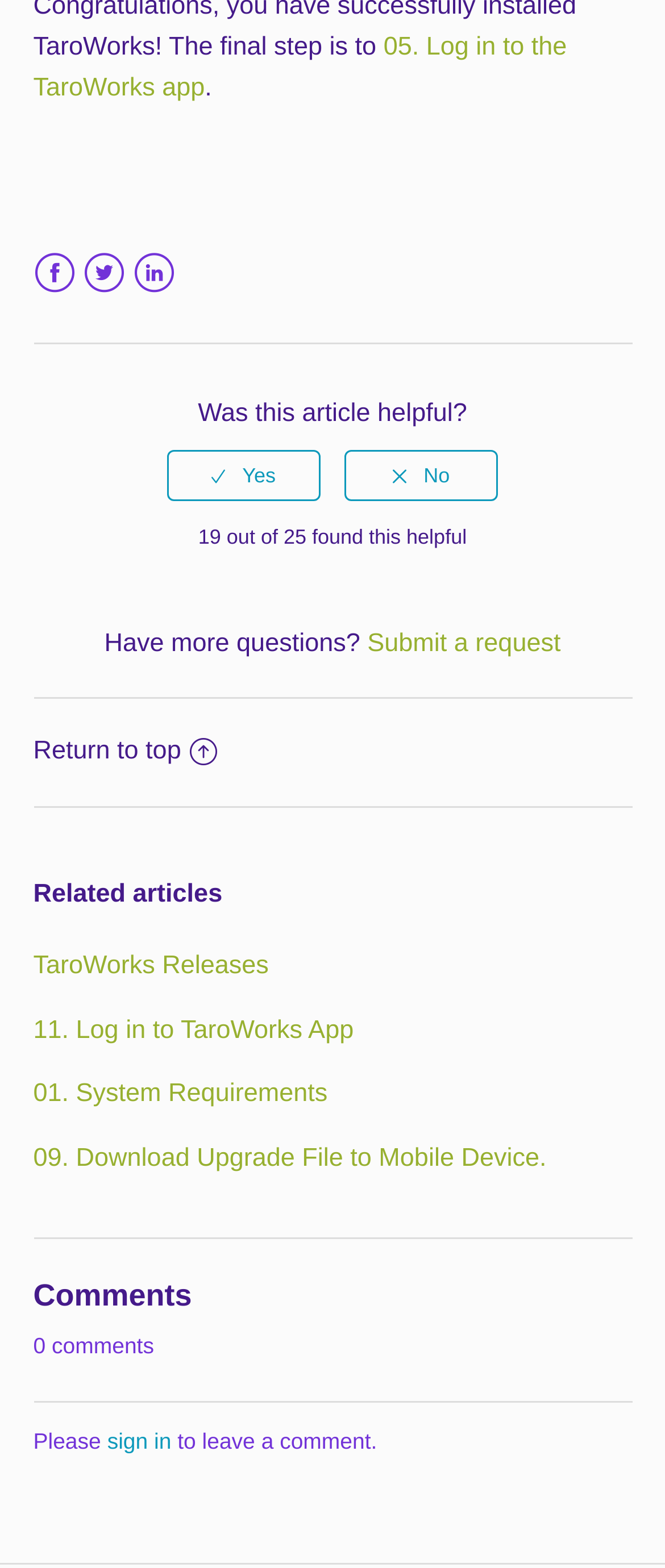Can you show the bounding box coordinates of the region to click on to complete the task described in the instruction: "View related article TaroWorks Releases"?

[0.05, 0.607, 0.404, 0.625]